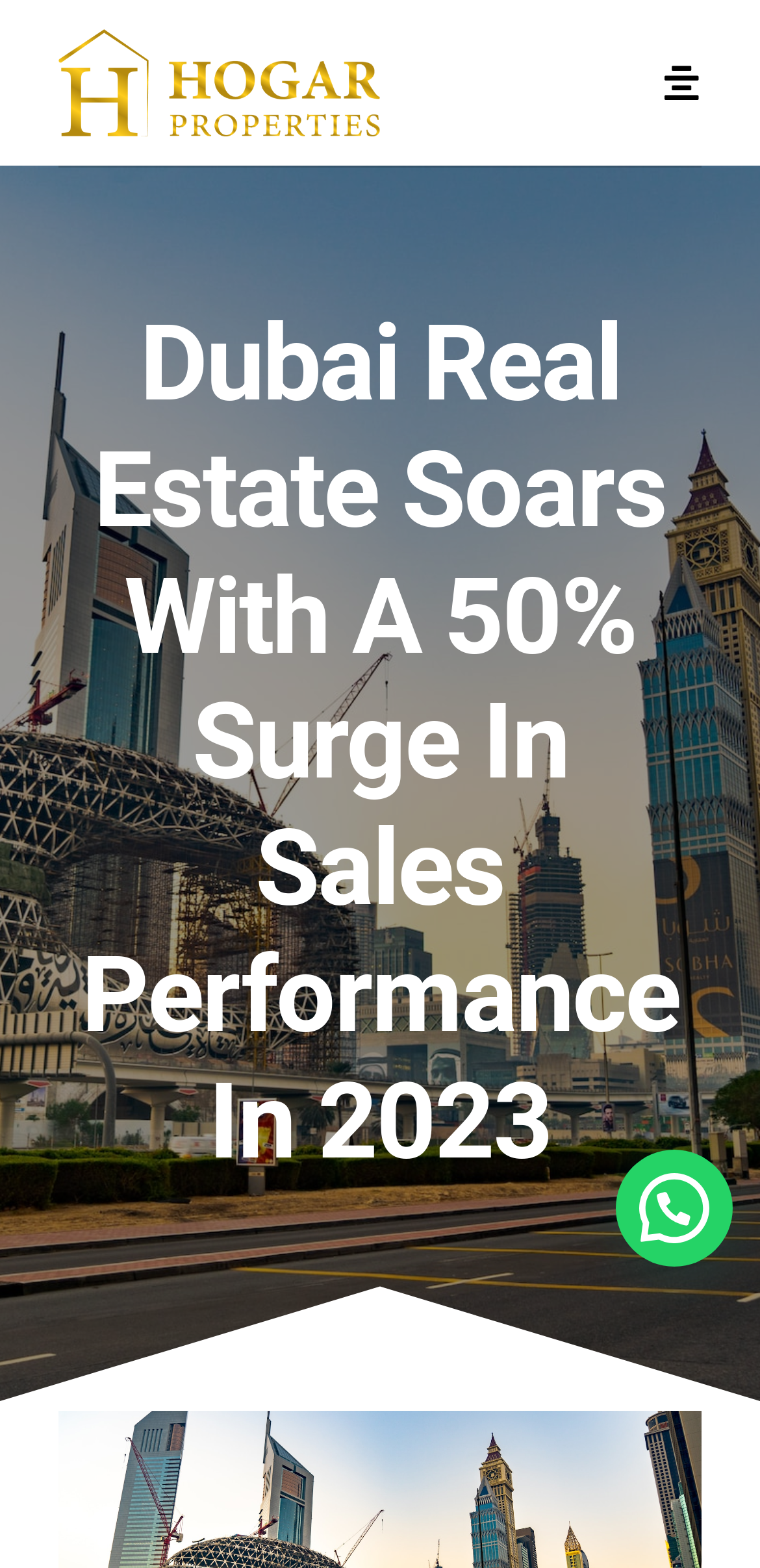Determine the bounding box of the UI component based on this description: "Home". The bounding box coordinates should be four float values between 0 and 1, i.e., [left, top, right, bottom].

[0.0, 0.098, 1.0, 0.166]